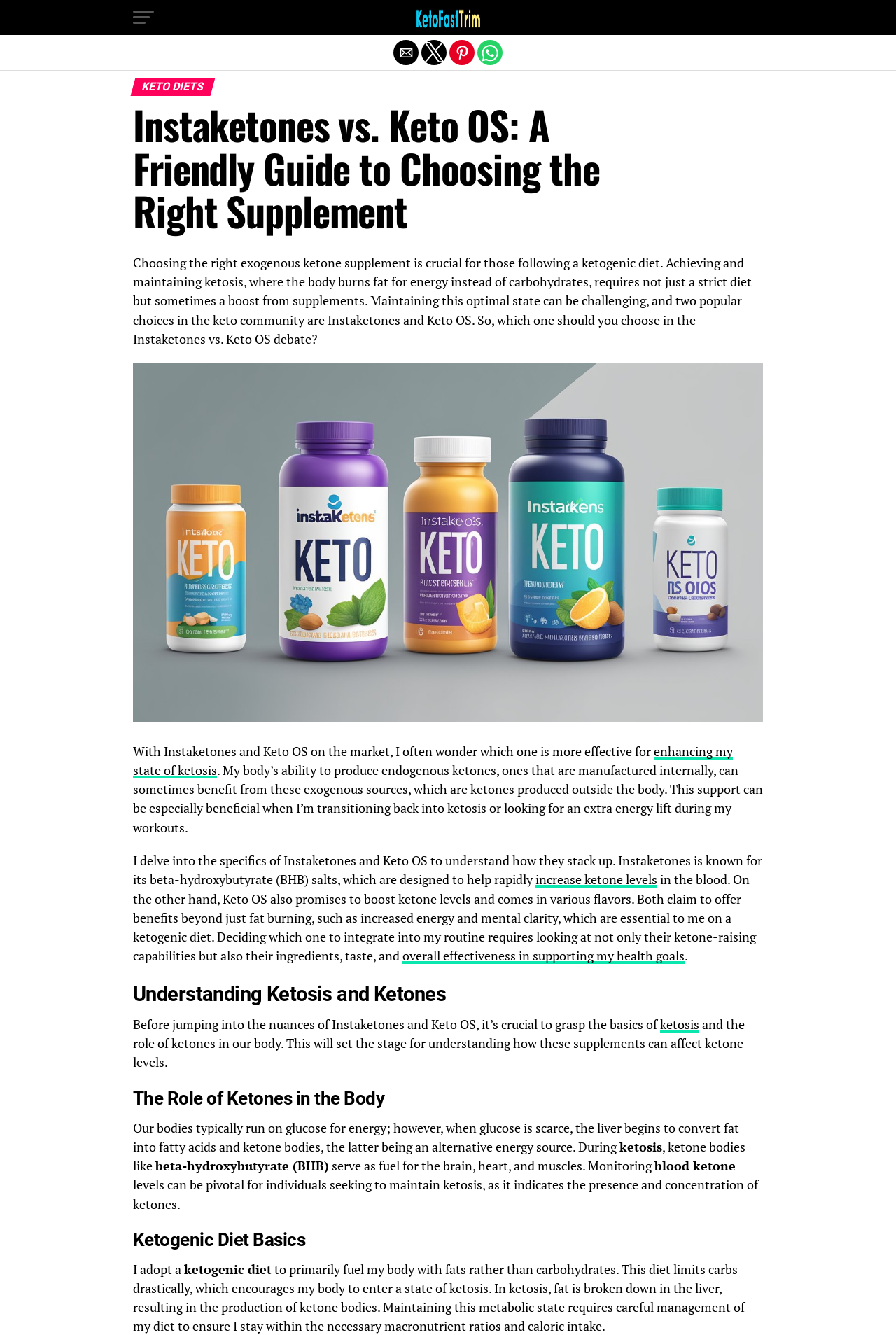Can you specify the bounding box coordinates of the area that needs to be clicked to fulfill the following instruction: "Click the 'overall effectiveness in supporting my health goals' link"?

[0.449, 0.71, 0.764, 0.722]